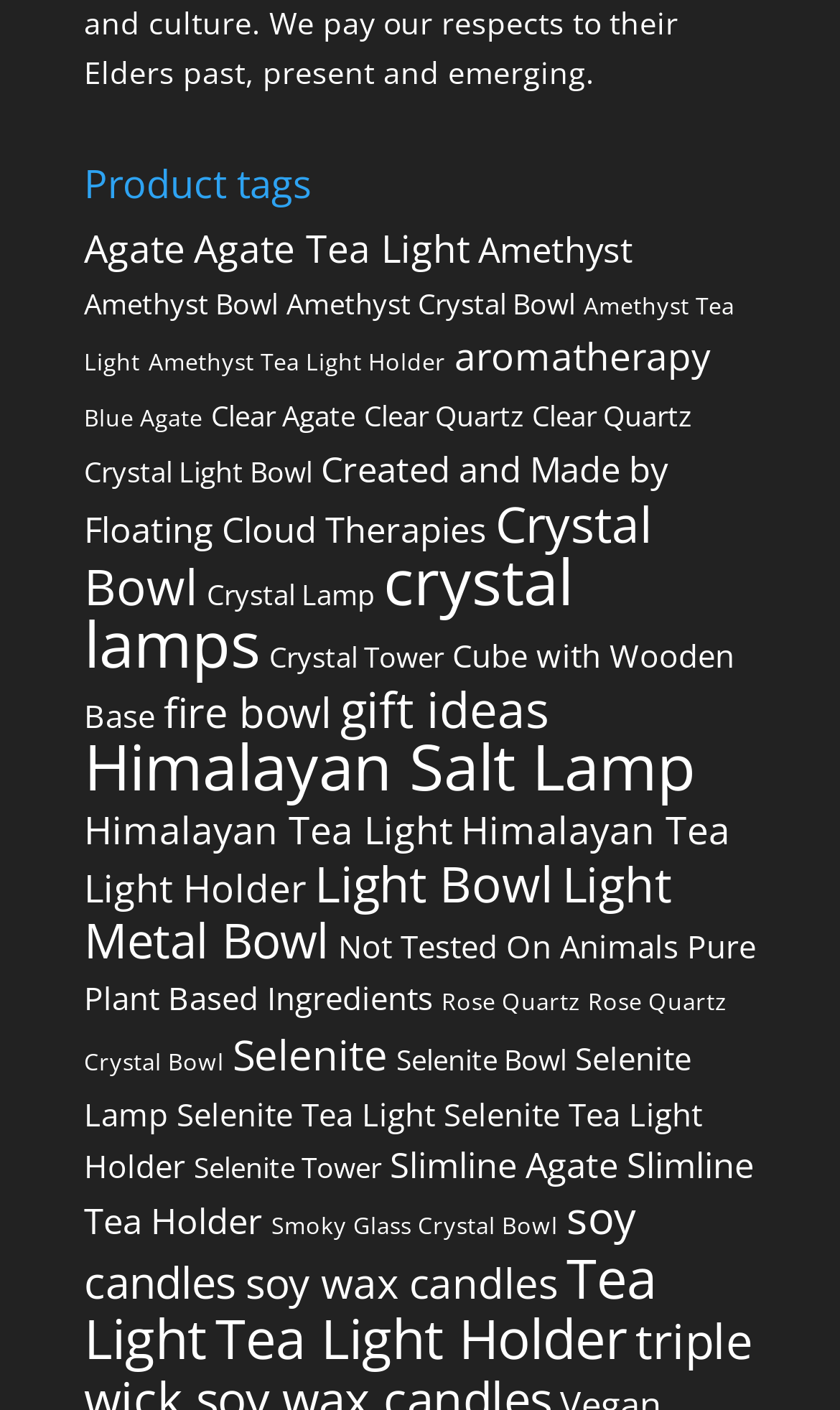Bounding box coordinates should be provided in the format (top-left x, top-left y, bottom-right x, bottom-right y) with all values between 0 and 1. Identify the bounding box for this UI element: Clear Quartz Crystal Light Bowl

[0.1, 0.281, 0.823, 0.348]